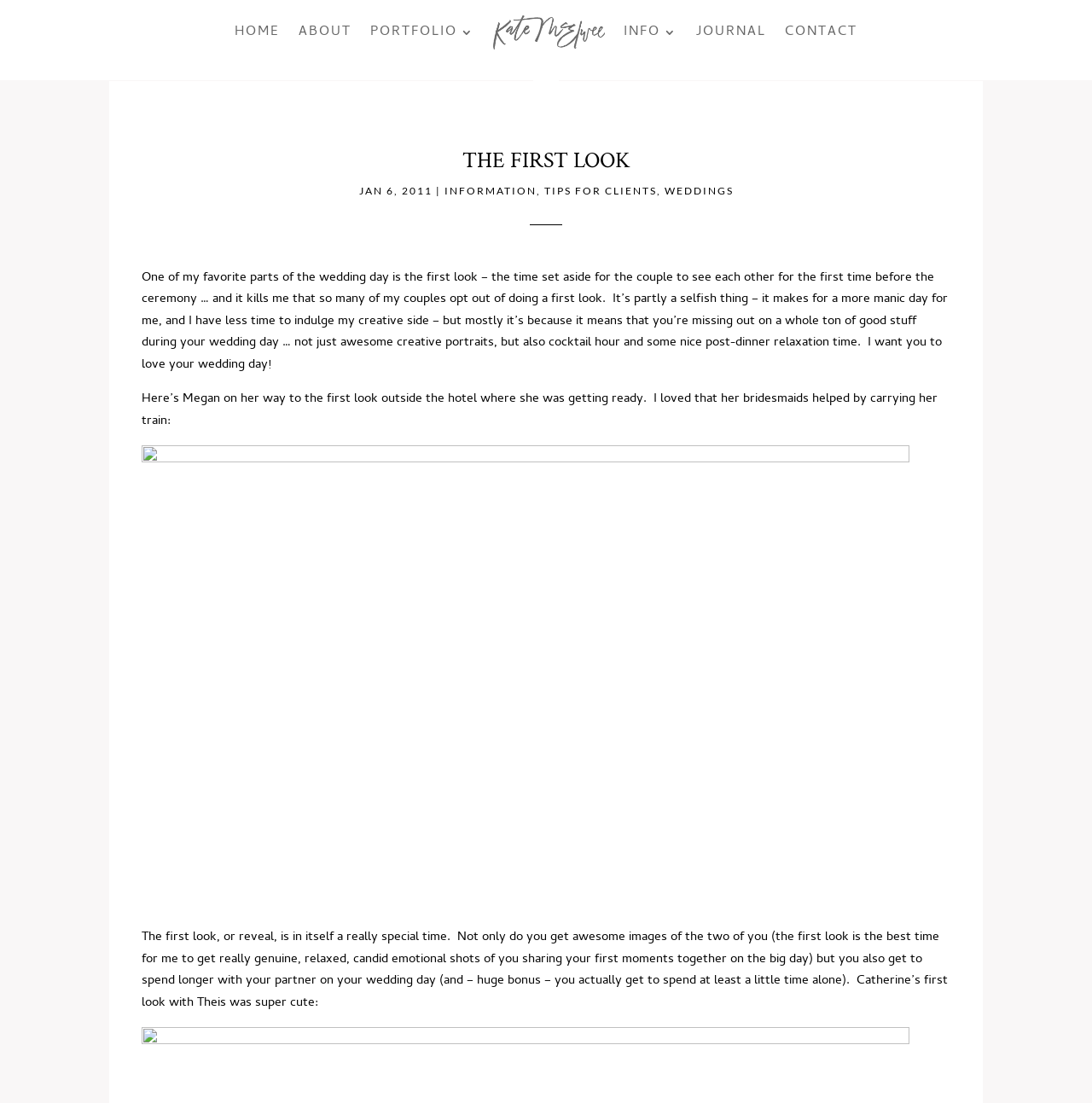Find the coordinates for the bounding box of the element with this description: "Tips for Clients".

[0.498, 0.167, 0.601, 0.179]